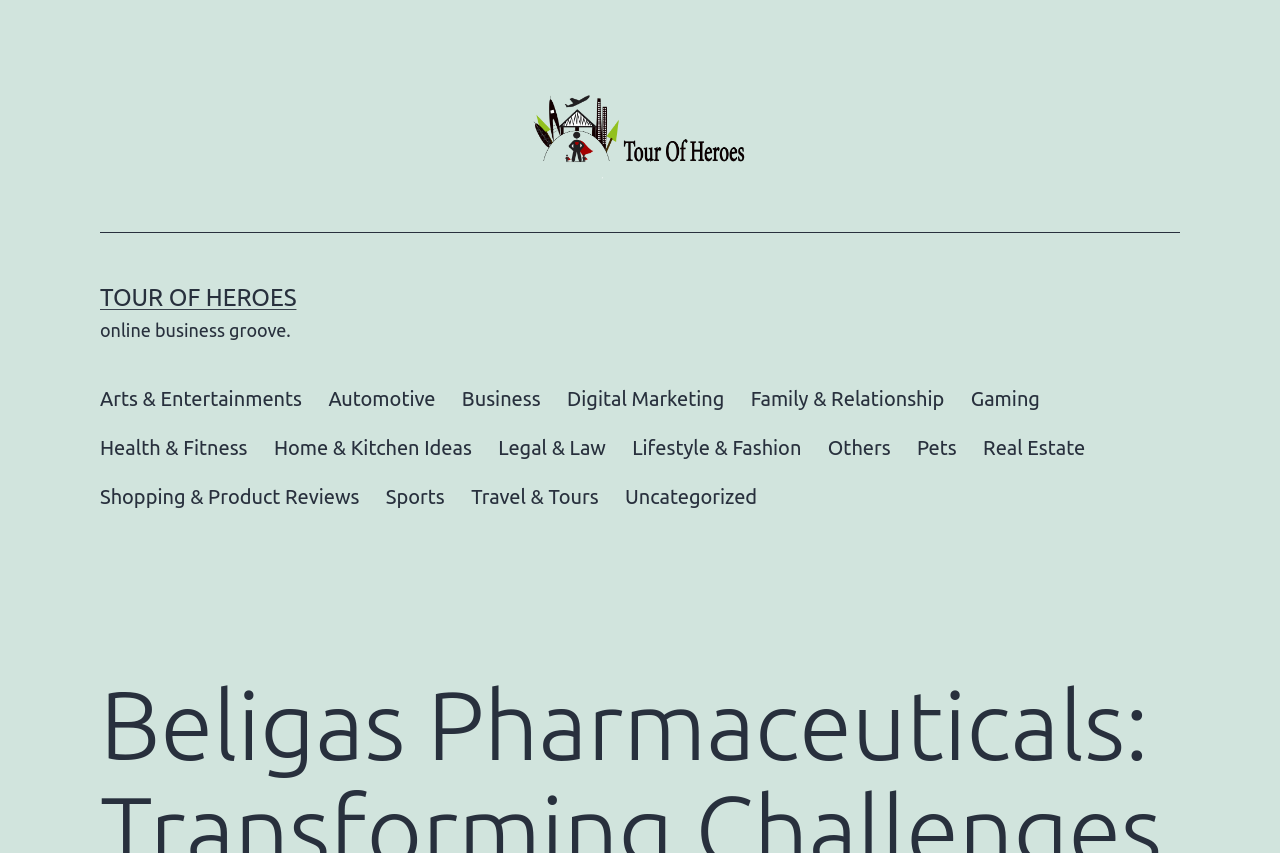Find the bounding box of the UI element described as: "office@avantiautos.co.uk". The bounding box coordinates should be given as four float values between 0 and 1, i.e., [left, top, right, bottom].

None